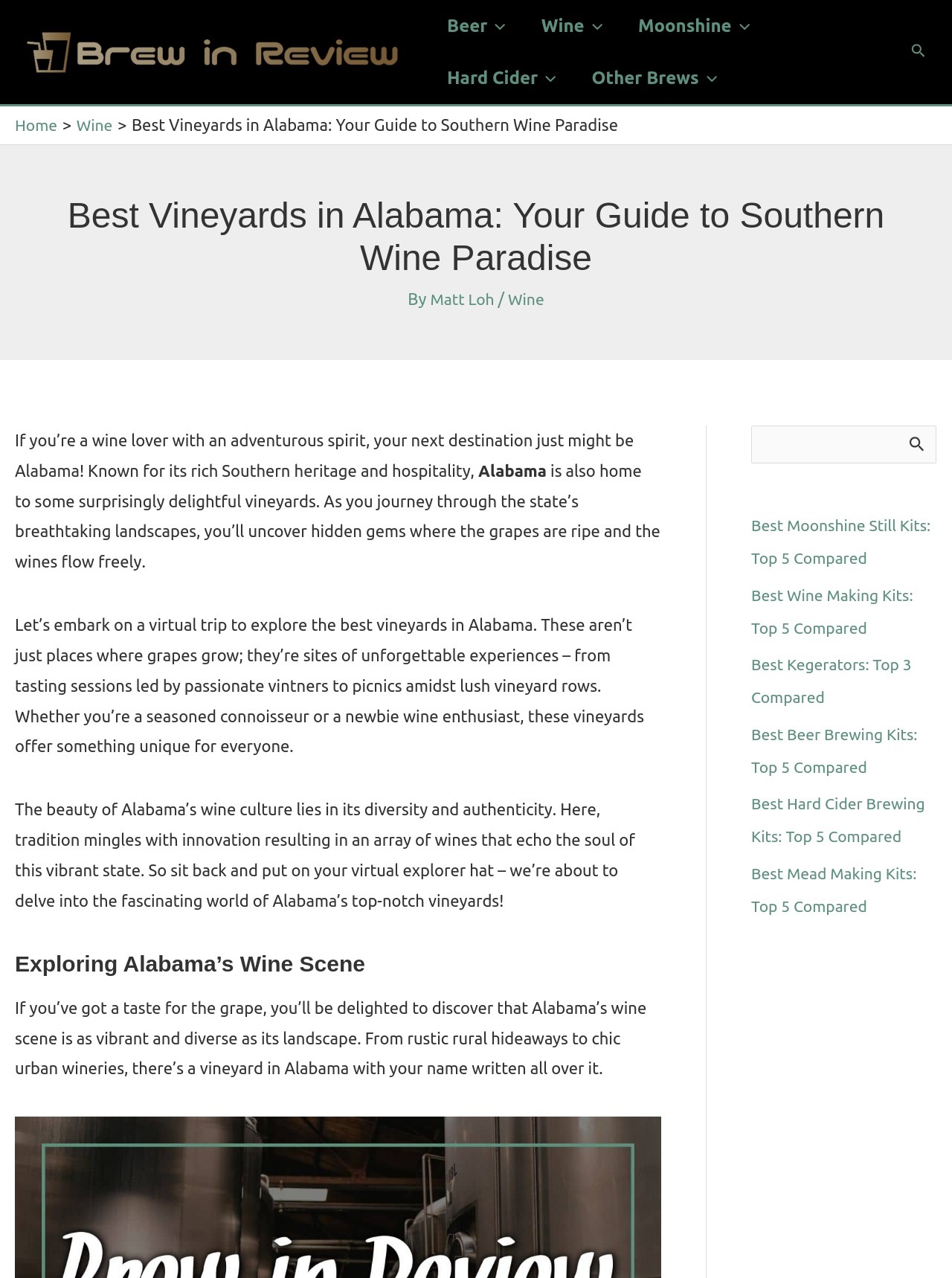Carefully observe the image and respond to the question with a detailed answer:
How many links are in the complementary section?

The complementary section has six links, which are 'Best Moonshine Still Kits: Top 5 Compared', 'Best Wine Making Kits: Top 5 Compared', 'Best Kegerators: Top 3 Compared', 'Best Beer Brewing Kits: Top 5 Compared', 'Best Hard Cider Brewing Kits: Top 5 Compared', and 'Best Mead Making Kits: Top 5 Compared'.